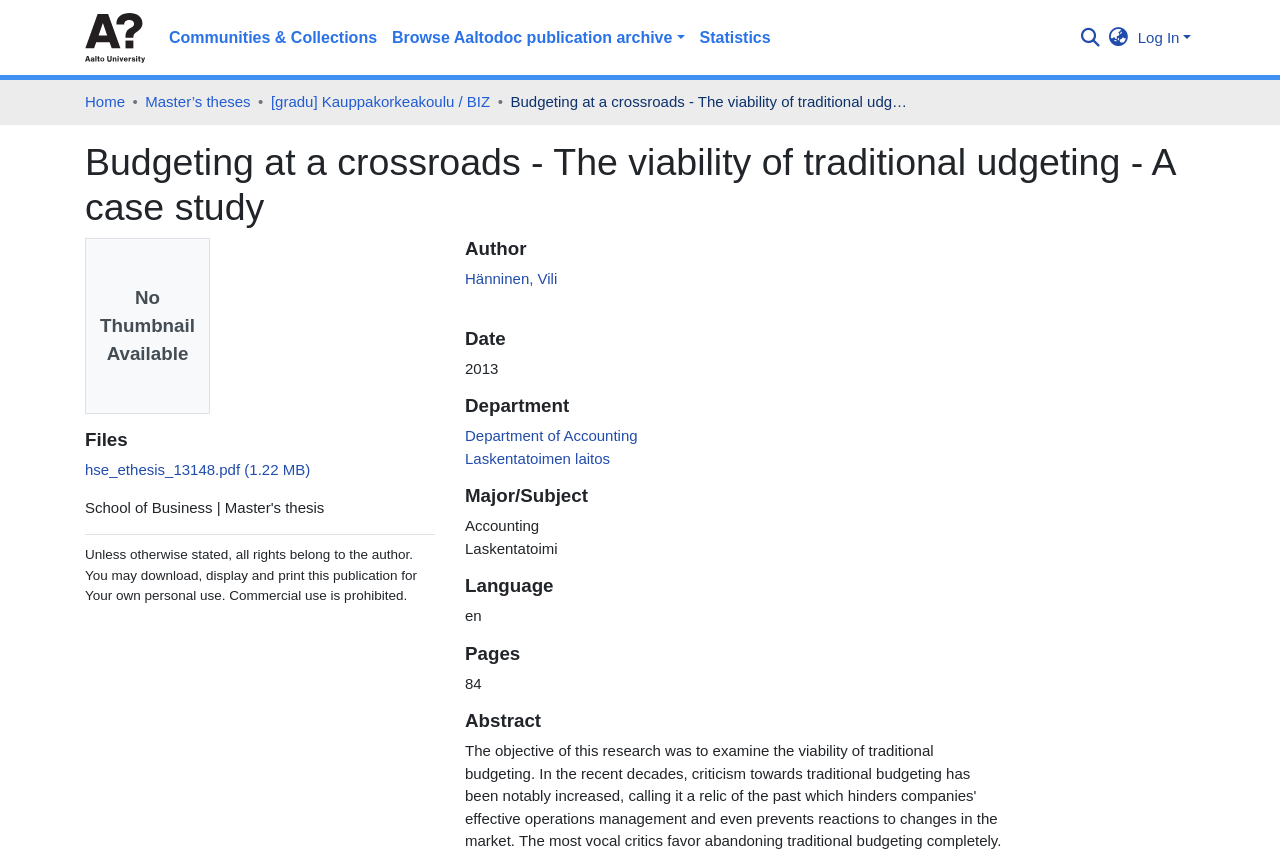Provide an in-depth caption for the elements present on the webpage.

This webpage appears to be a research paper or thesis publication page. At the top, there is a main navigation bar with links to "Aalto University", "Communities & Collections", "Browse Aaltodoc publication archive", and "Statistics". On the right side of the navigation bar, there is a search box with a submit button. Next to the search box, there is a language switch button and a "Log In" link.

Below the navigation bar, there is a breadcrumb navigation section with links to "Home", "Master’s theses", and "[gradu] Kauppakorkeakoulu / BIZ". The title of the research paper, "Budgeting at a crossroads - The viability of traditional budgeting - A case study", is displayed prominently in this section.

The main content of the page is divided into several sections. The first section has a heading "Budgeting at a crossroads - The viability of traditional budgeting - A case study" and appears to be the title of the research paper. Below this, there is a section with a heading "Files" that contains a link to download a PDF file.

The next section has a heading "Author" and displays the author's name, "Hänninen, Vili", as a link. This is followed by sections with headings "Date", "Department", "Major/Subject", "Language", and "Pages", each displaying relevant information about the research paper.

At the bottom of the page, there is a section with a heading "Abstract" and a copyright notice stating that the author retains all rights to the publication unless otherwise stated.